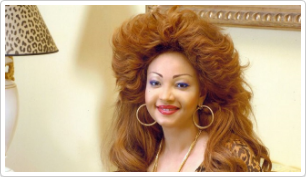Provide a thorough description of the contents of the image.

The image features a woman with bold, voluminous hair and striking makeup, smiling warmly at the camera. She is adorned with large hoop earrings, which complement her confident and glamorous appearance. The background hints at a cozy interior, possibly with a decorative lamp that adds a soft touch to the scene. This image is likely associated with a statement made by Chantal Biya regarding her potential return to Cameroon, reflecting her influence and presence in social issues.